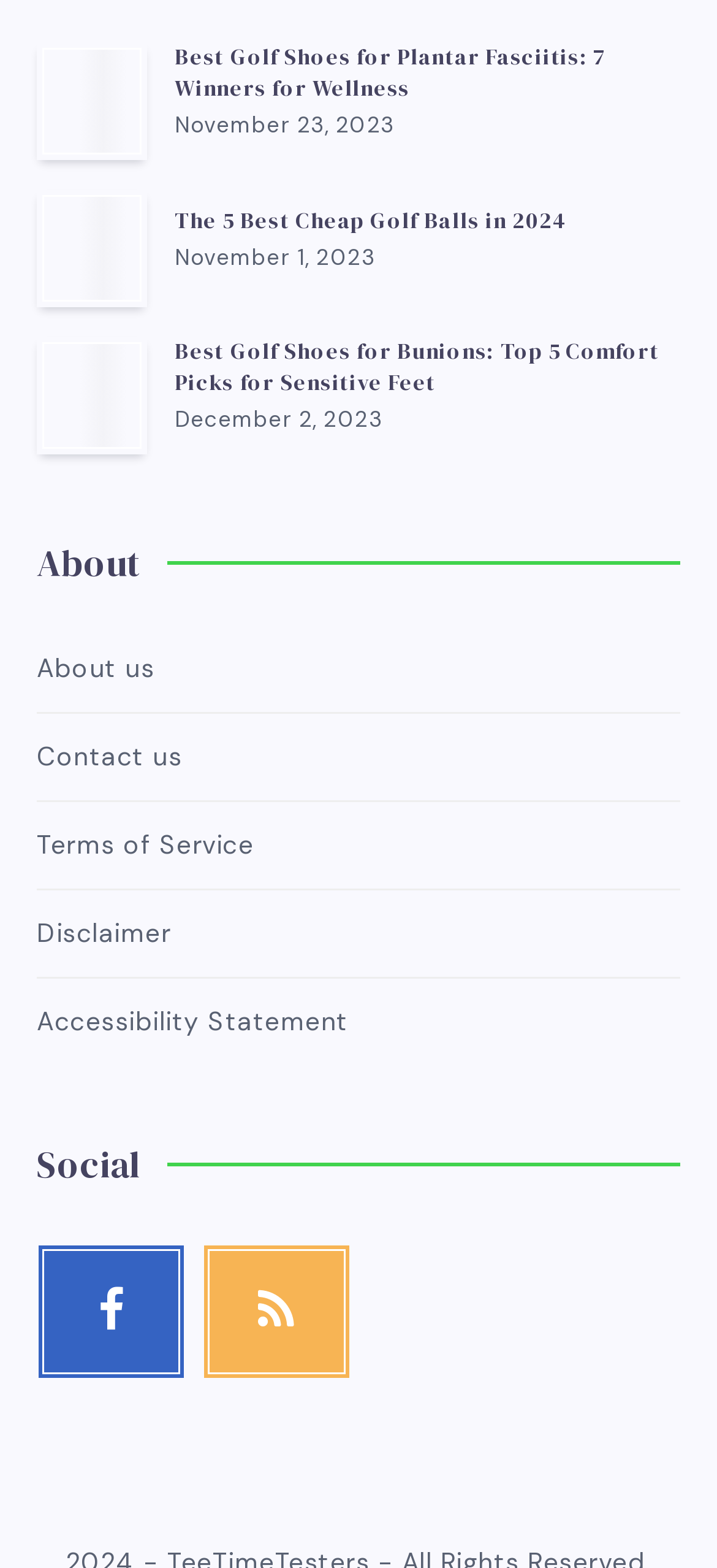Kindly determine the bounding box coordinates of the area that needs to be clicked to fulfill this instruction: "Read about Best Golf Shoes for Plantar Fasciitis".

[0.051, 0.027, 0.205, 0.102]